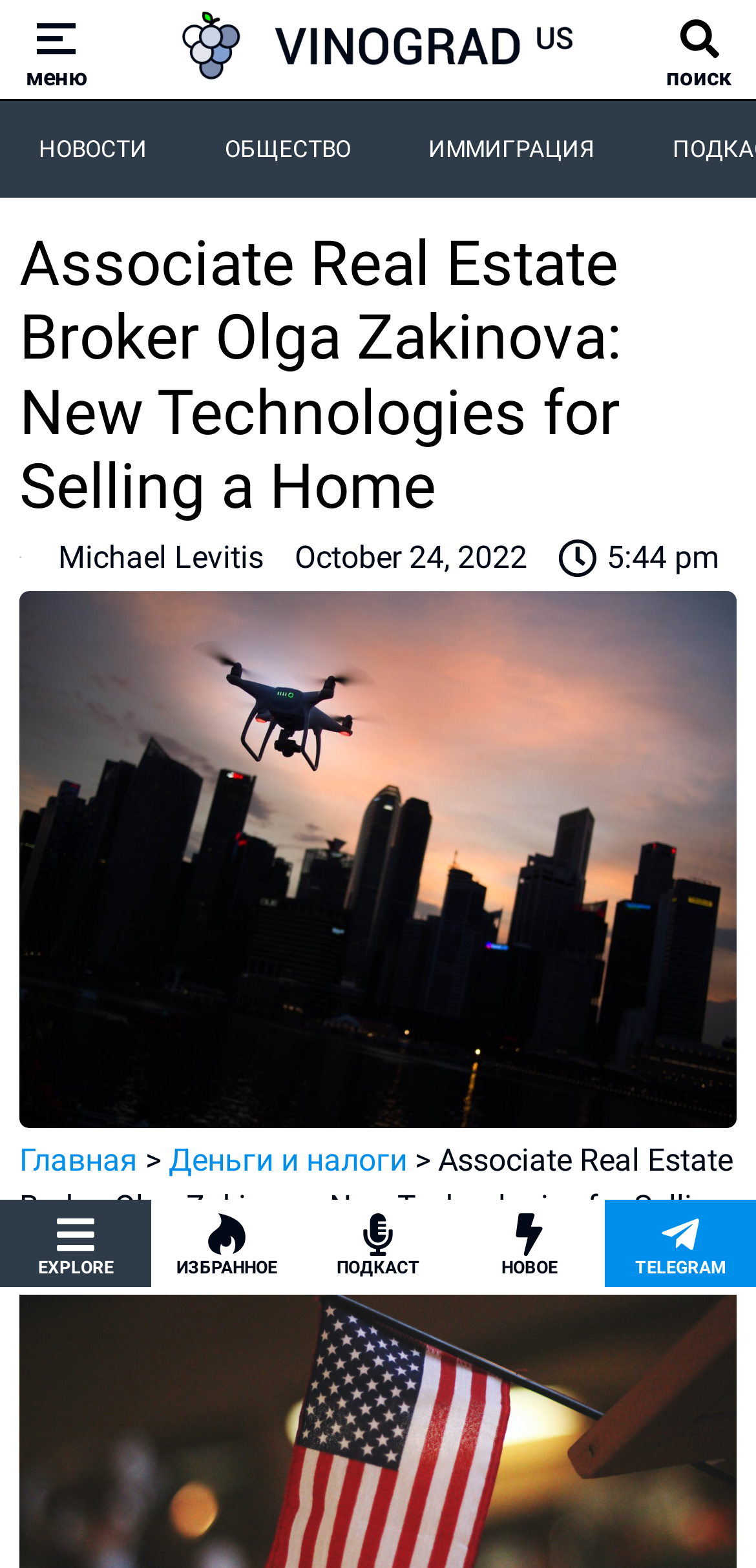What is the name of the real estate broker?
Give a one-word or short phrase answer based on the image.

Olga Zakinova